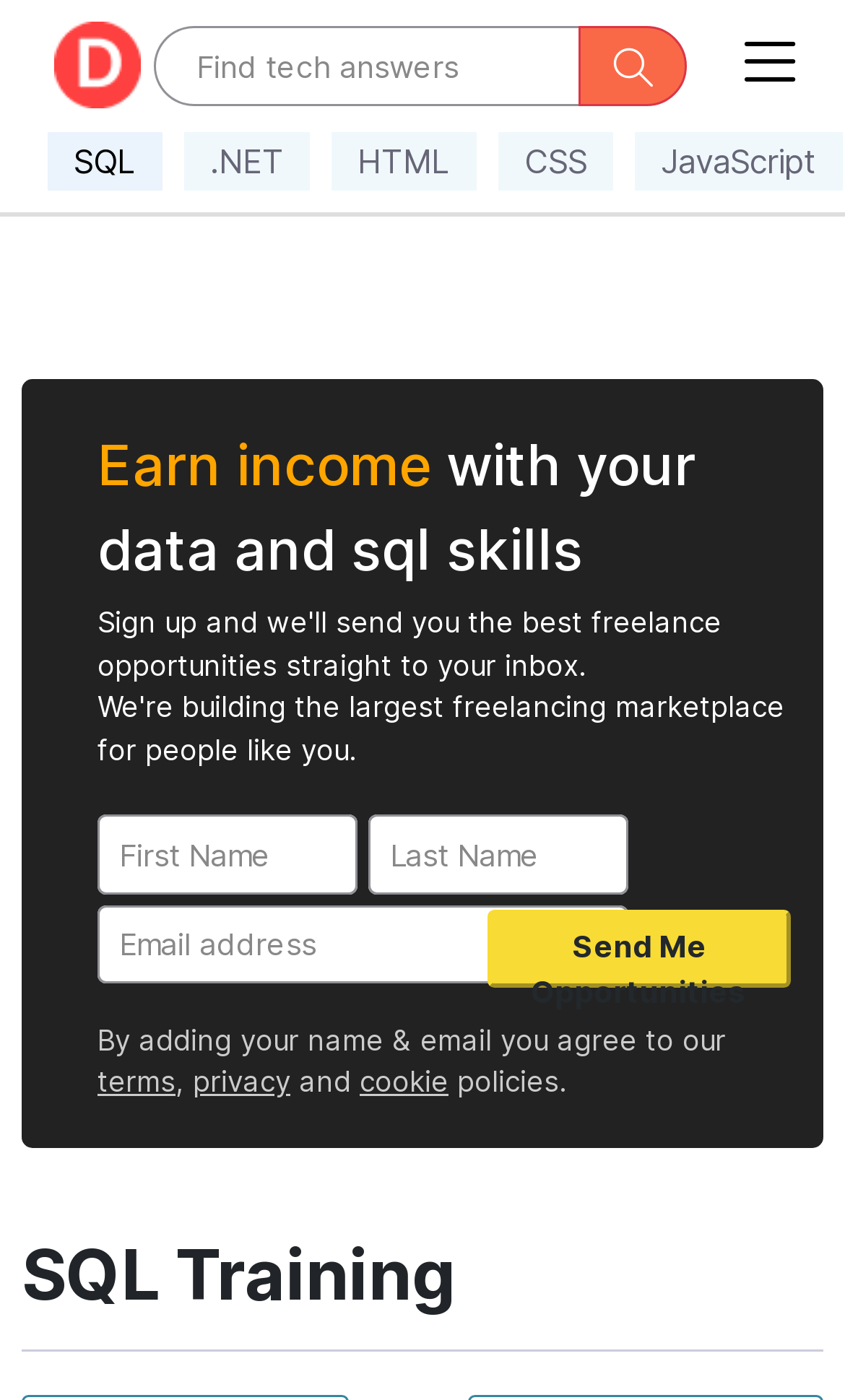Using details from the image, please answer the following question comprehensively:
What is the primary focus of the webpage's training?

The webpage's content and links suggest that the primary focus of the training is on SQL, with additional resources available for related topics like .NET, HTML, CSS, and JavaScript.